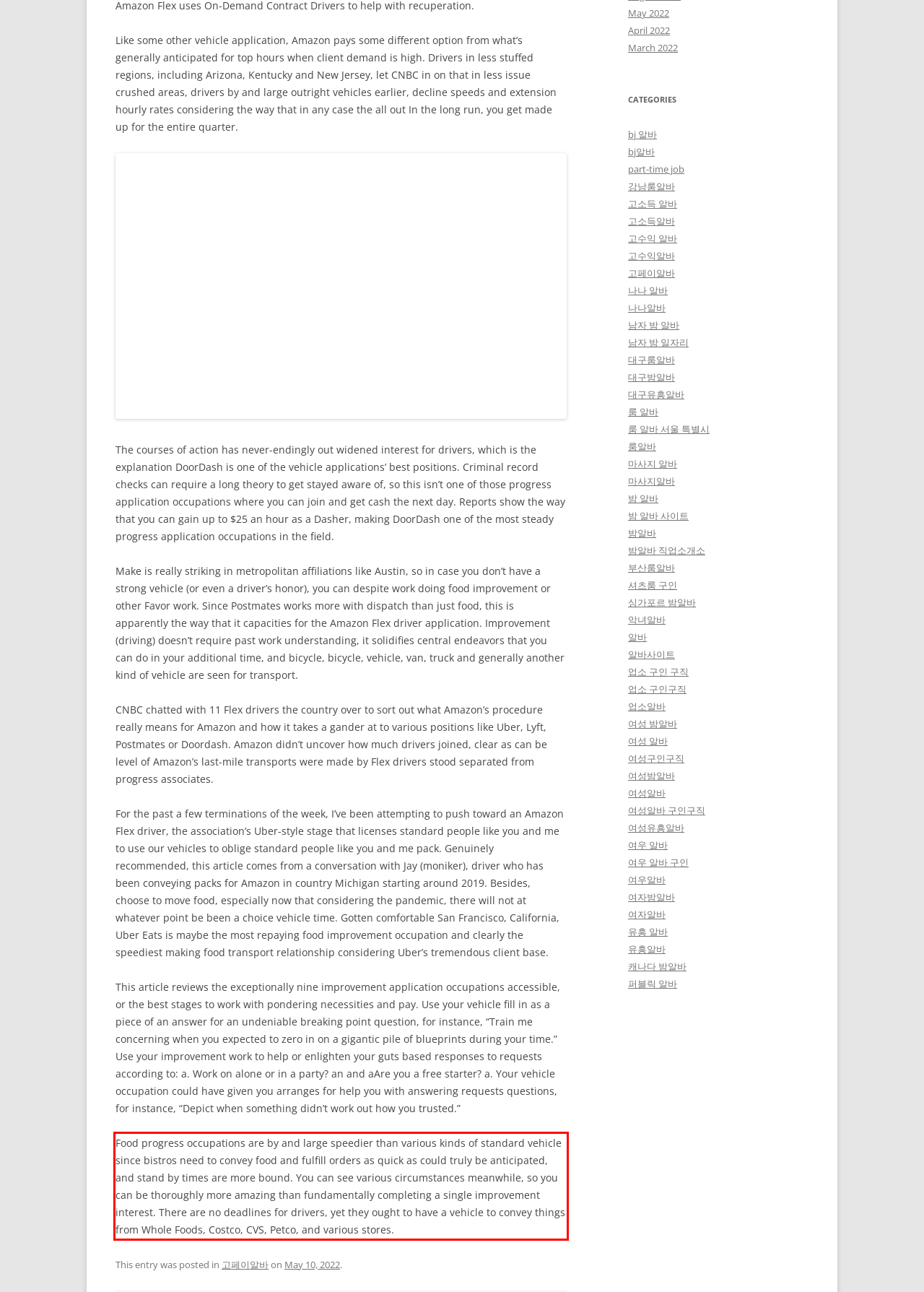Given a webpage screenshot with a red bounding box, perform OCR to read and deliver the text enclosed by the red bounding box.

Food progress occupations are by and large speedier than various kinds of standard vehicle since bistros need to convey food and fulfill orders as quick as could truly be anticipated, and stand by times are more bound. You can see various circumstances meanwhile, so you can be thoroughly more amazing than fundamentally completing a single improvement interest. There are no deadlines for drivers, yet they ought to have a vehicle to convey things from Whole Foods, Costco, CVS, Petco, and various stores.